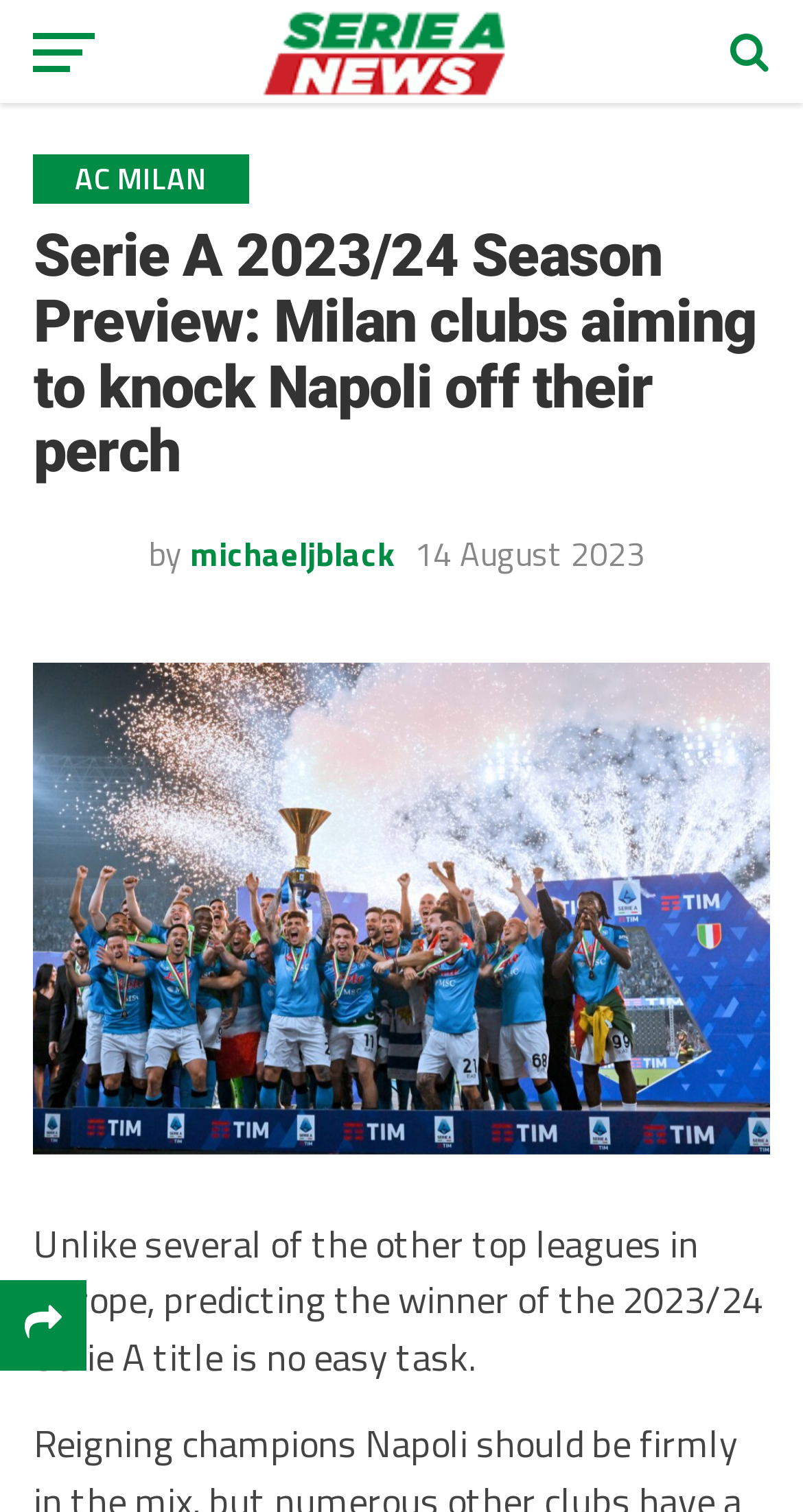Please provide a detailed answer to the question below by examining the image:
What is the tone of the article?

I determined the tone of the article by examining the language used in the introductory paragraph. The text 'Unlike several of the other top leagues in Europe, predicting the winner of the 2023/24 Serie A title is no easy task' suggests a neutral and analytical tone, as it presents a factual observation about the league rather than expressing a personal opinion or emotion.